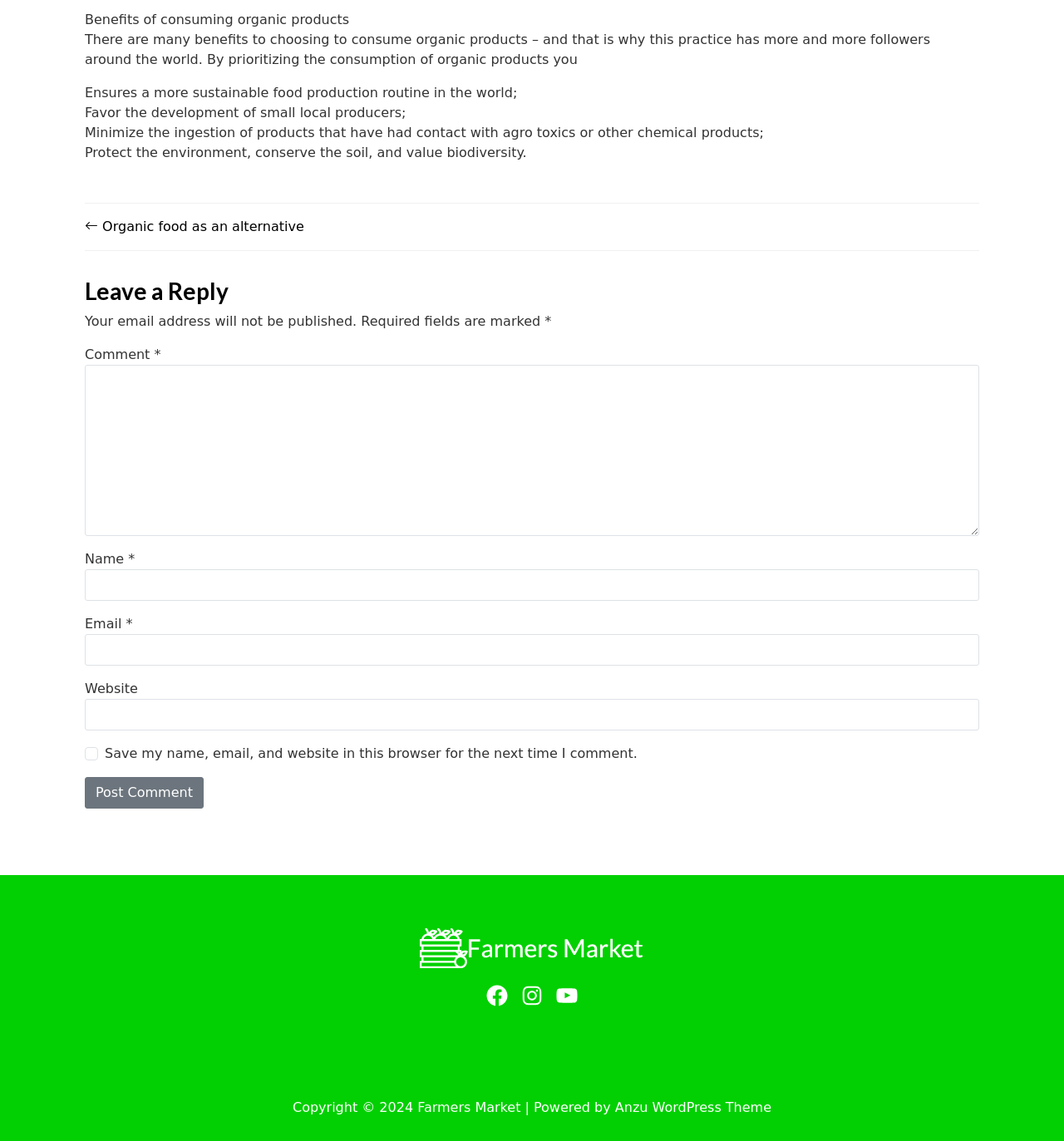Pinpoint the bounding box coordinates of the element to be clicked to execute the instruction: "Click on the 'Post Comment' button".

[0.08, 0.681, 0.191, 0.709]